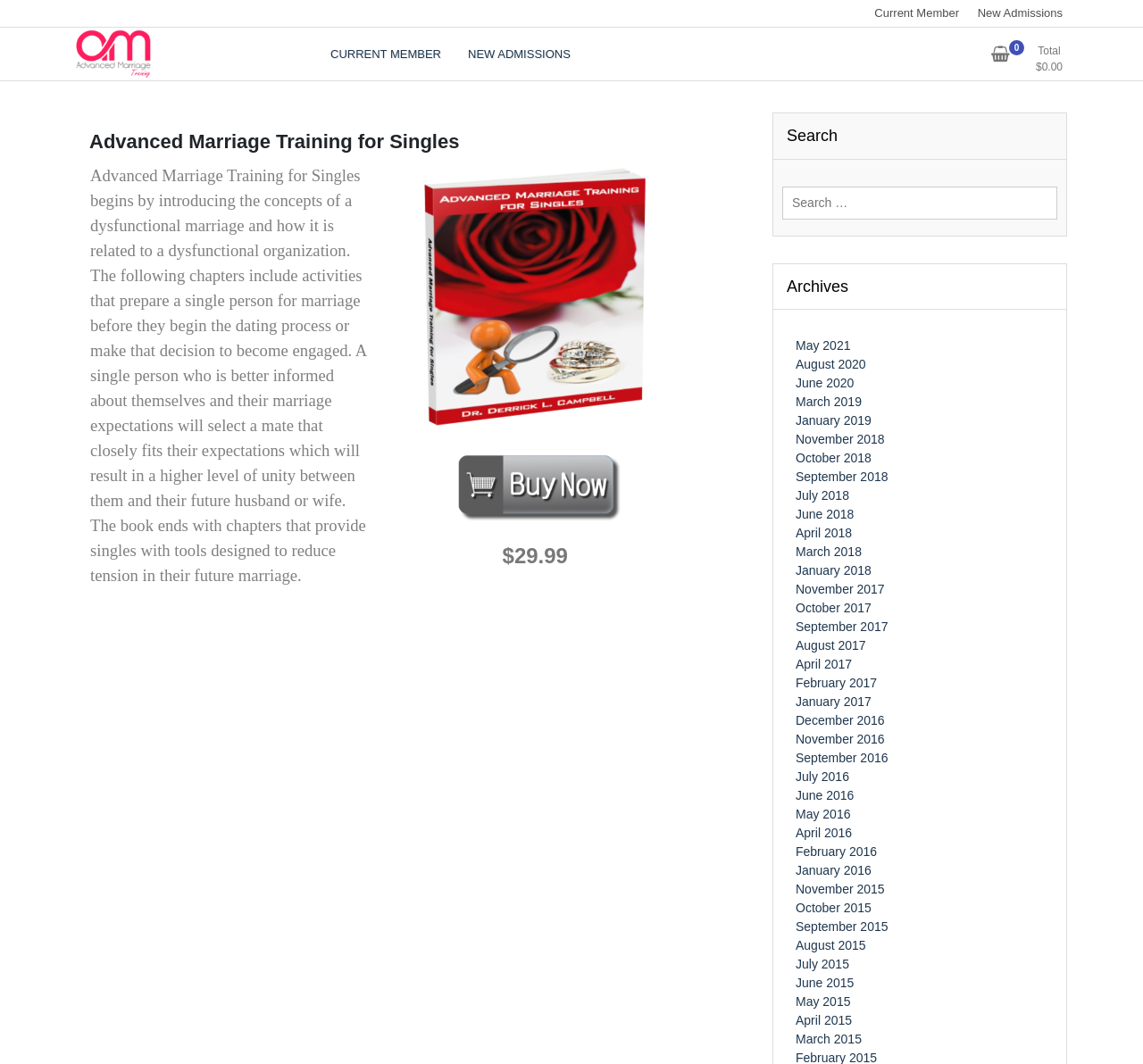Could you specify the bounding box coordinates for the clickable section to complete the following instruction: "View 'May 2021' archives"?

[0.696, 0.318, 0.744, 0.332]